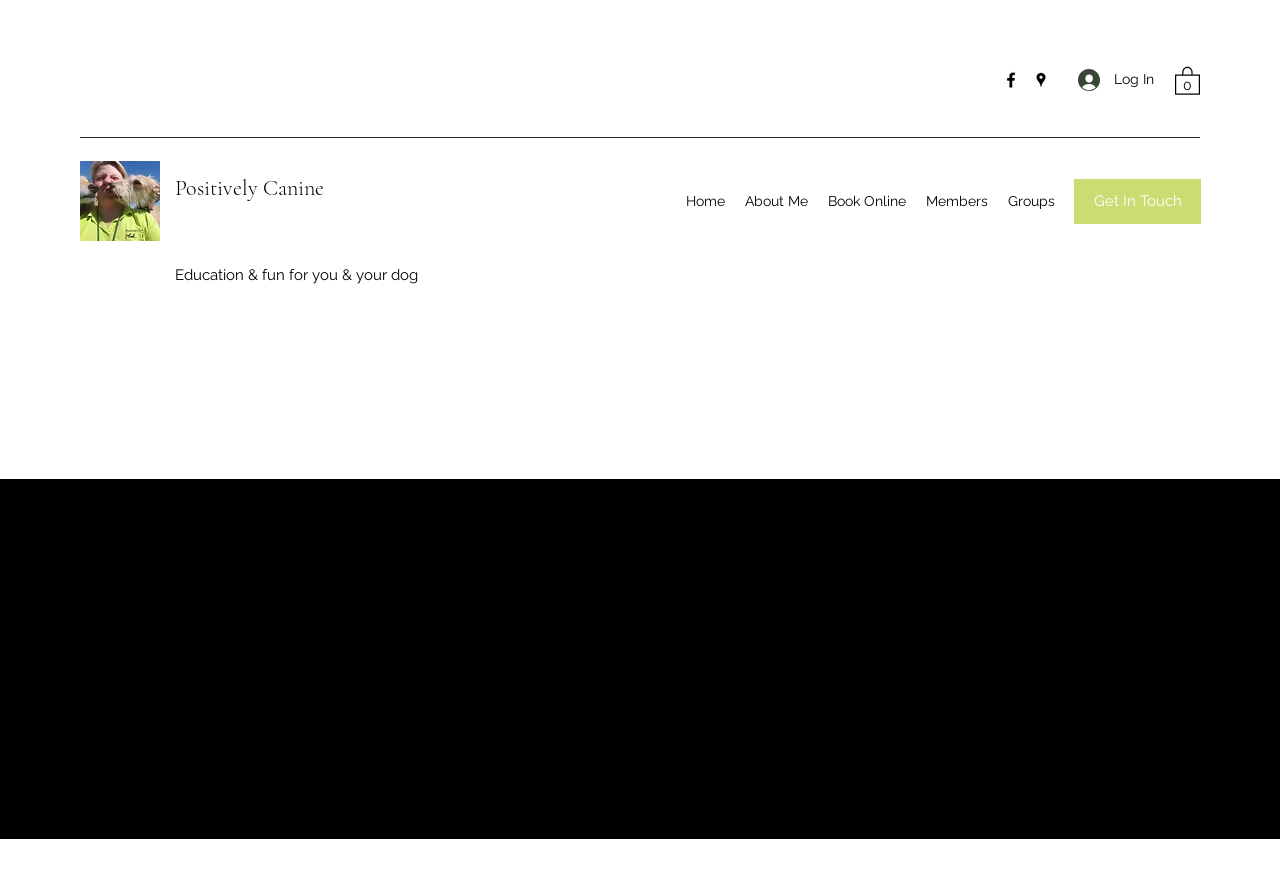Please predict the bounding box coordinates (top-left x, top-left y, bottom-right x, bottom-right y) for the UI element in the screenshot that fits the description: parent_node: Email * name="wpforms[fields][2]" placeholder="Email"

None